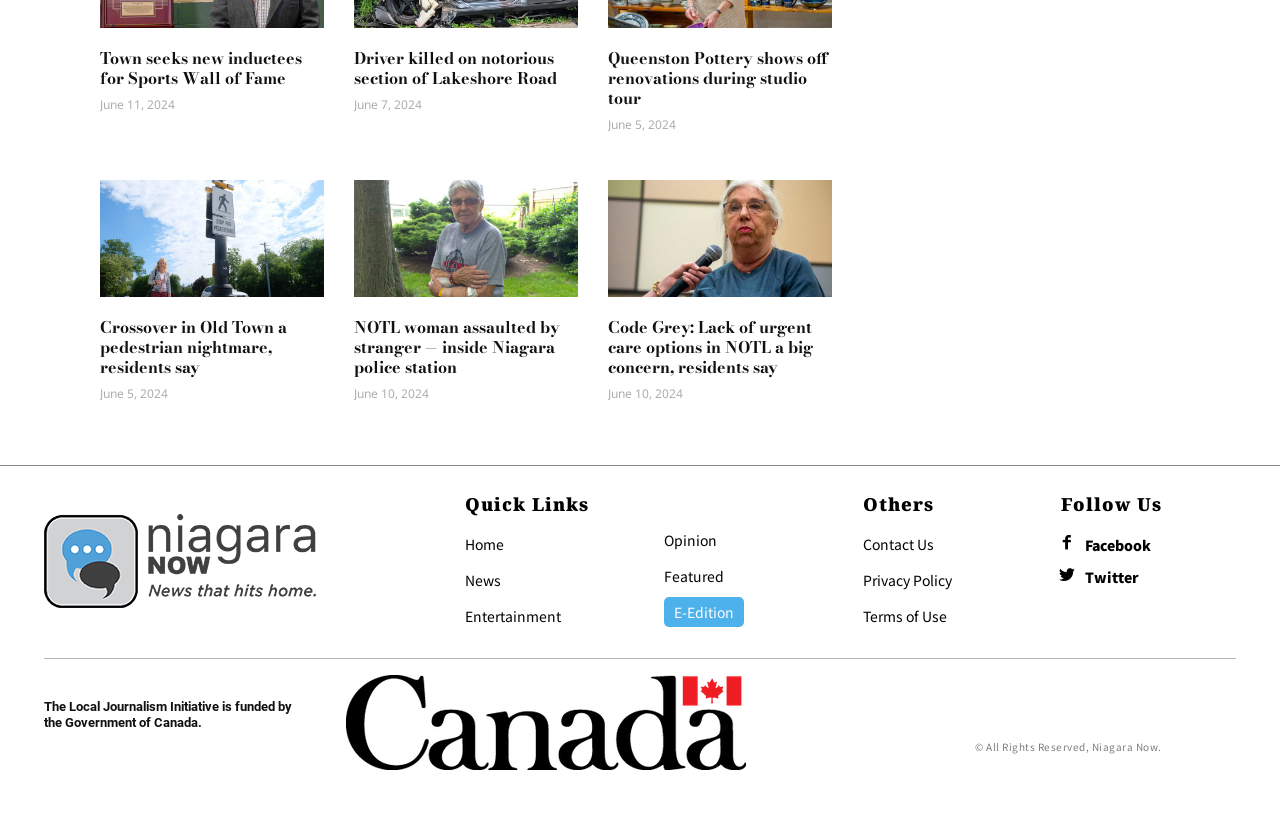Indicate the bounding box coordinates of the element that needs to be clicked to satisfy the following instruction: "Read the 'June 11, 2024' news". The coordinates should be four float numbers between 0 and 1, i.e., [left, top, right, bottom].

[0.078, 0.115, 0.136, 0.135]